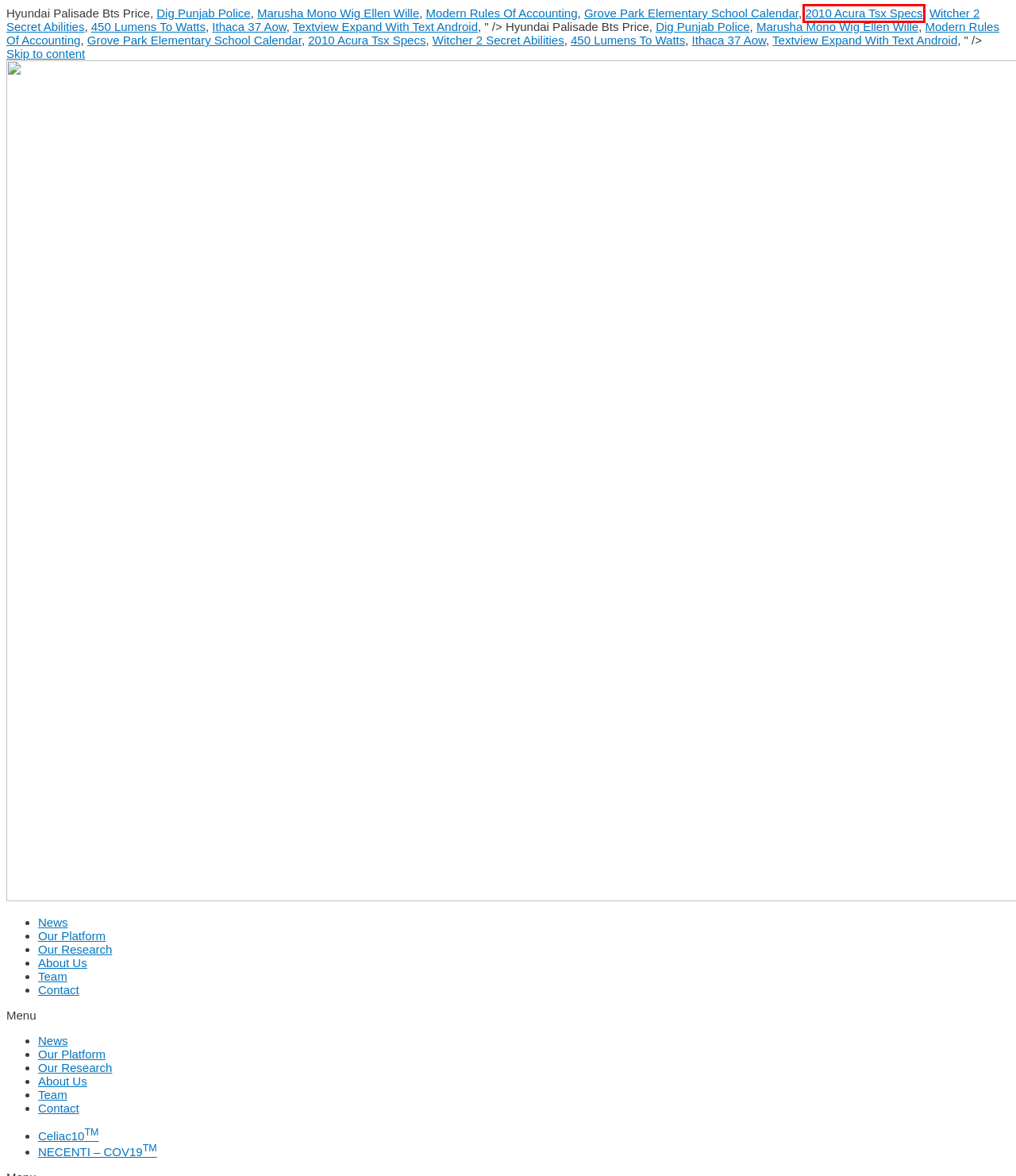You are provided with a screenshot of a webpage that has a red bounding box highlighting a UI element. Choose the most accurate webpage description that matches the new webpage after clicking the highlighted element. Here are your choices:
A. dig punjab police
B. ithaca 37 aow
C. textview expand with text android
D. witcher 2 secret abilities
E. 450 lumens to watts
F. marusha mono wig ellen wille
G. modern rules of accounting
H. 2010 acura tsx specs

H